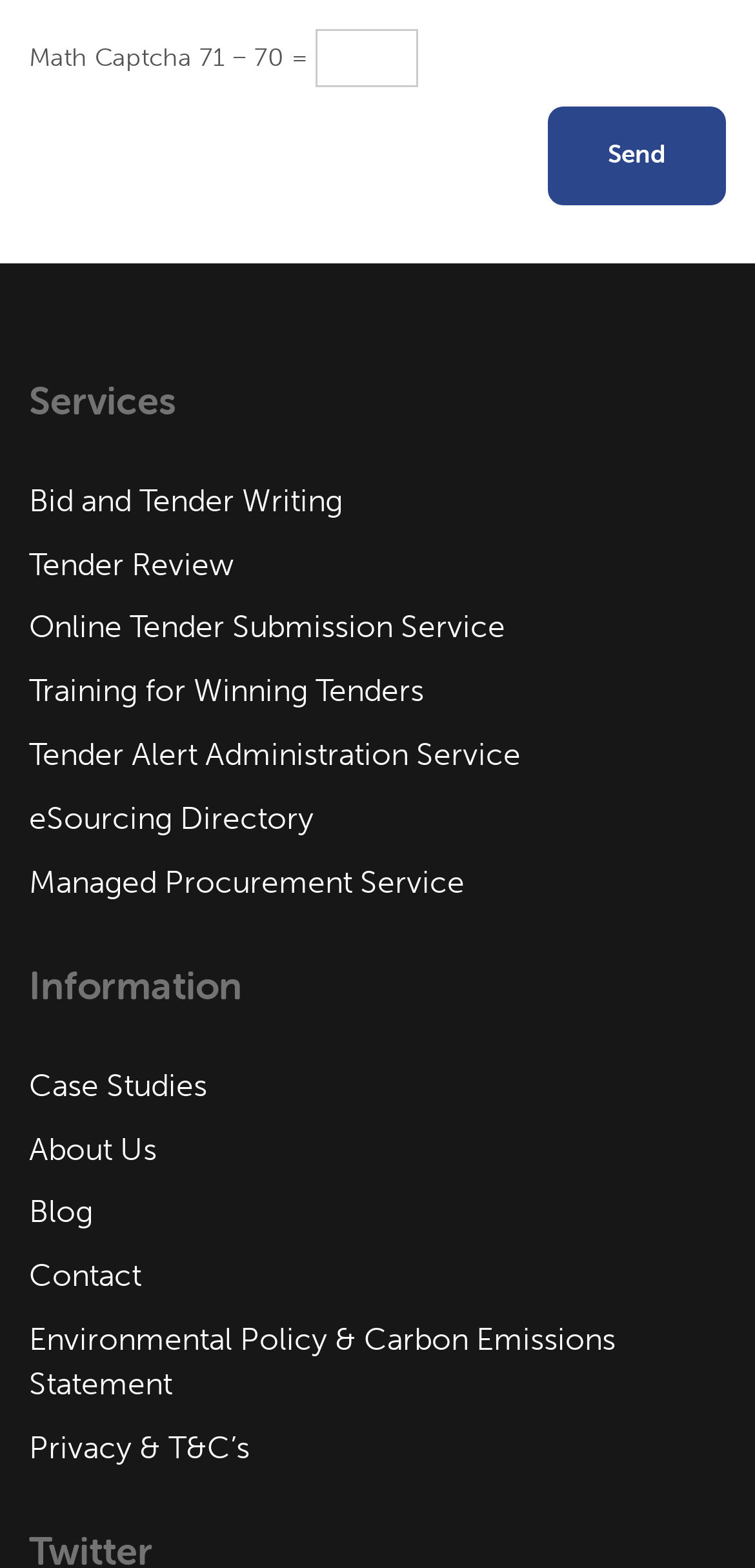Identify the bounding box for the described UI element. Provide the coordinates in (top-left x, top-left y, bottom-right x, bottom-right y) format with values ranging from 0 to 1: Training for Winning Tenders

[0.038, 0.428, 0.962, 0.456]